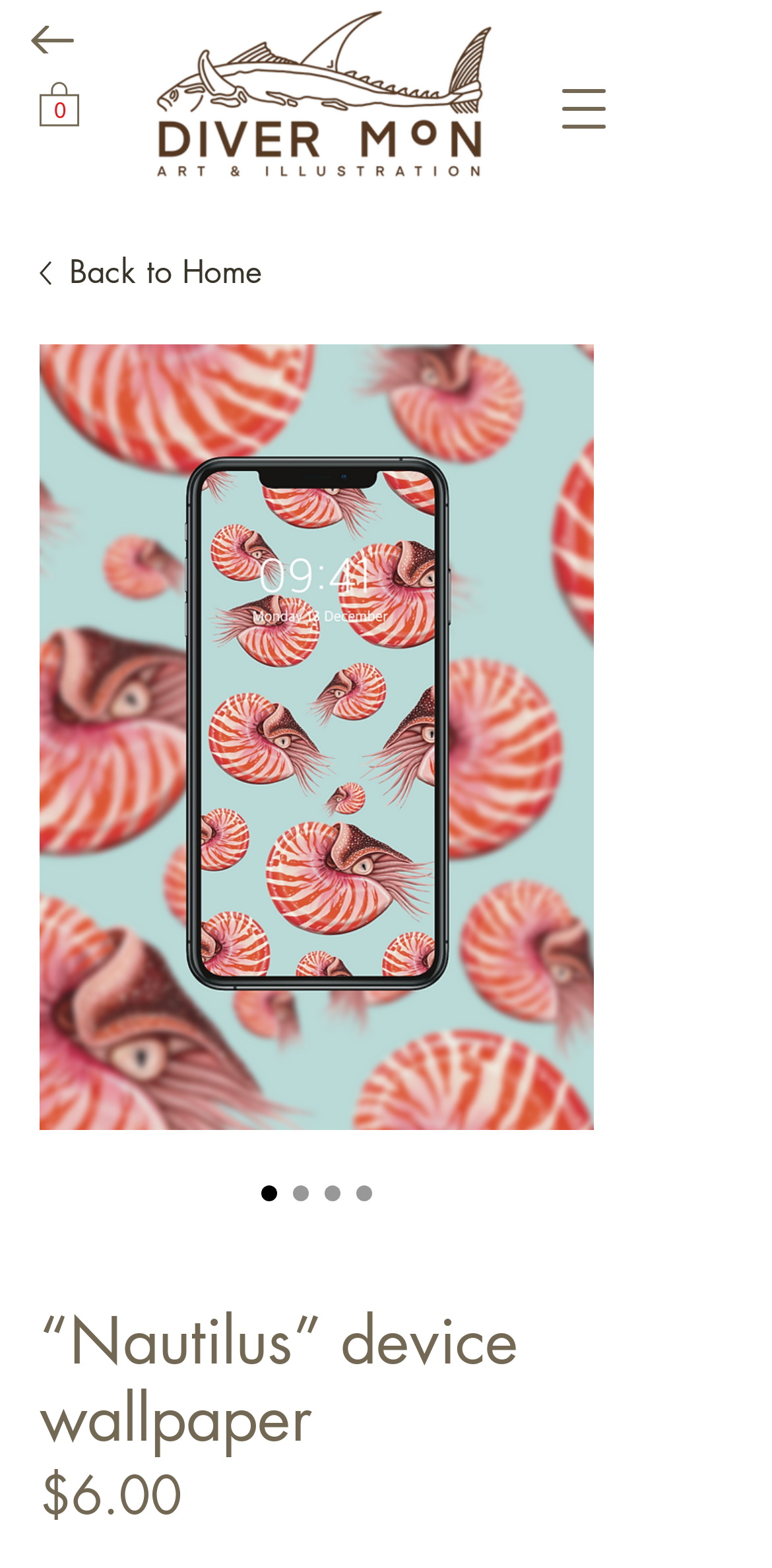How many items are in the cart?
Please answer the question with a detailed and comprehensive explanation.

I found the number of items in the cart by looking at the link element that says 'Cart with 0 items' which is located at the top of the page.